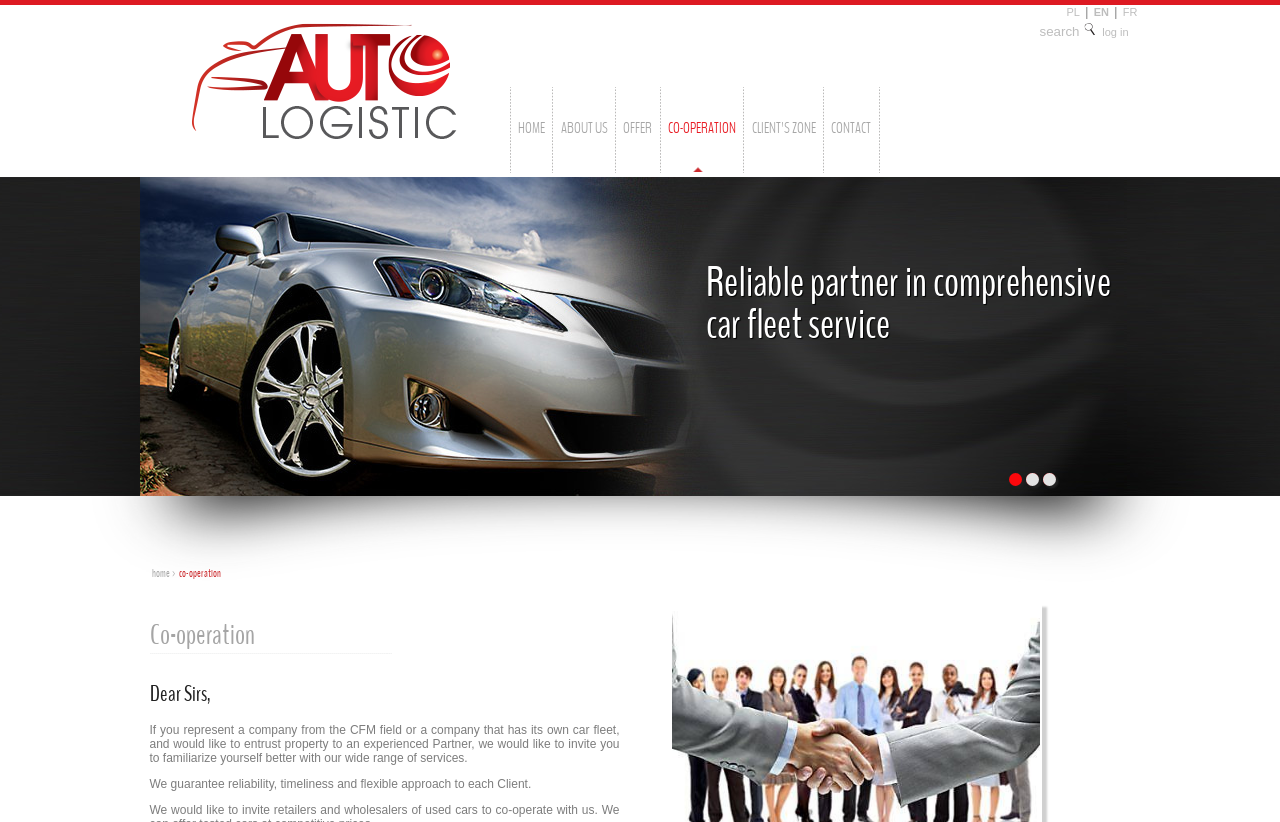Identify the bounding box coordinates for the element you need to click to achieve the following task: "Log in to the system". The coordinates must be four float values ranging from 0 to 1, formatted as [left, top, right, bottom].

[0.86, 0.029, 0.883, 0.049]